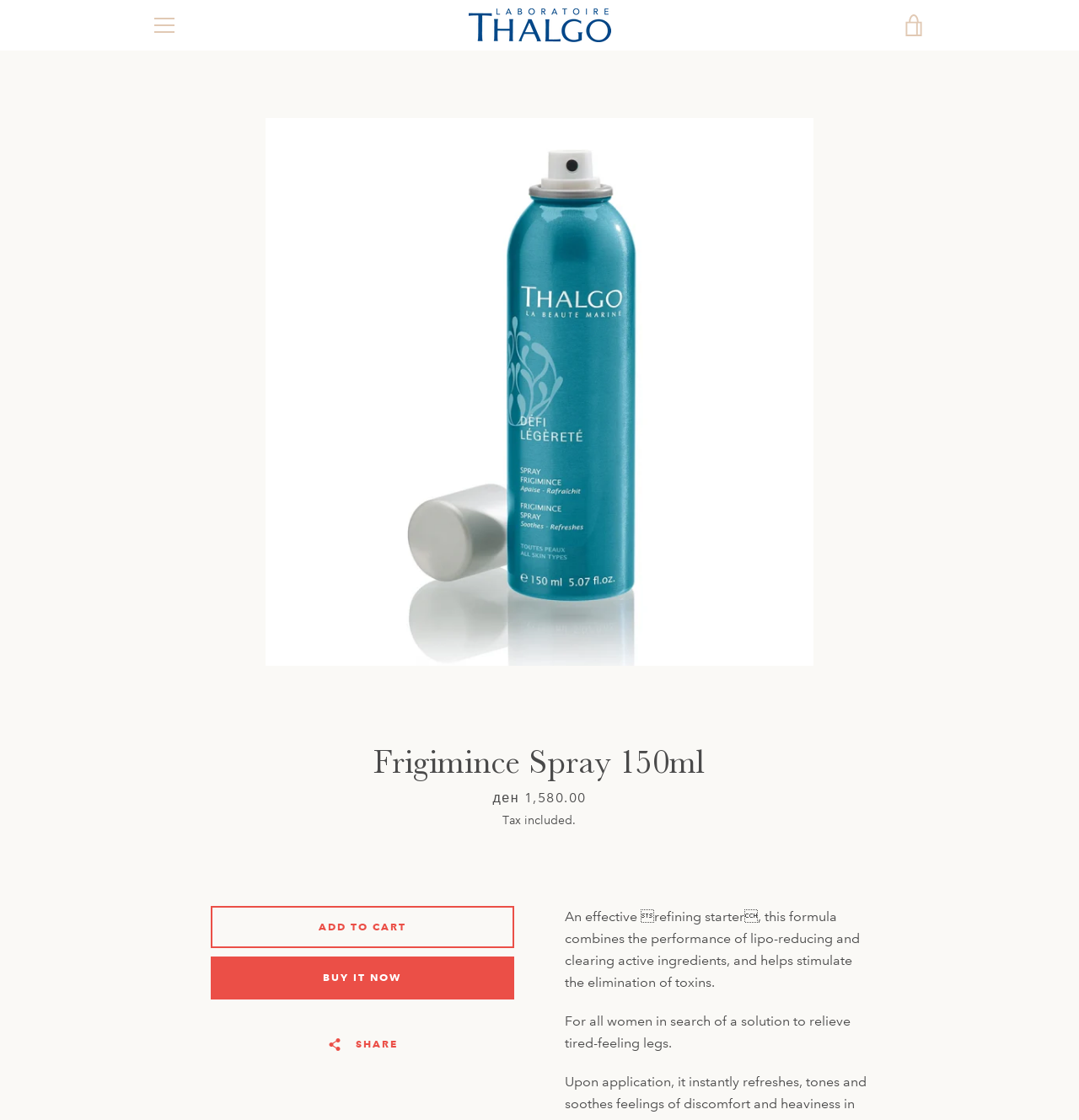Given the element description: "alt="Lean2 Constructions"", predict the bounding box coordinates of this UI element. The coordinates must be four float numbers between 0 and 1, given as [left, top, right, bottom].

None